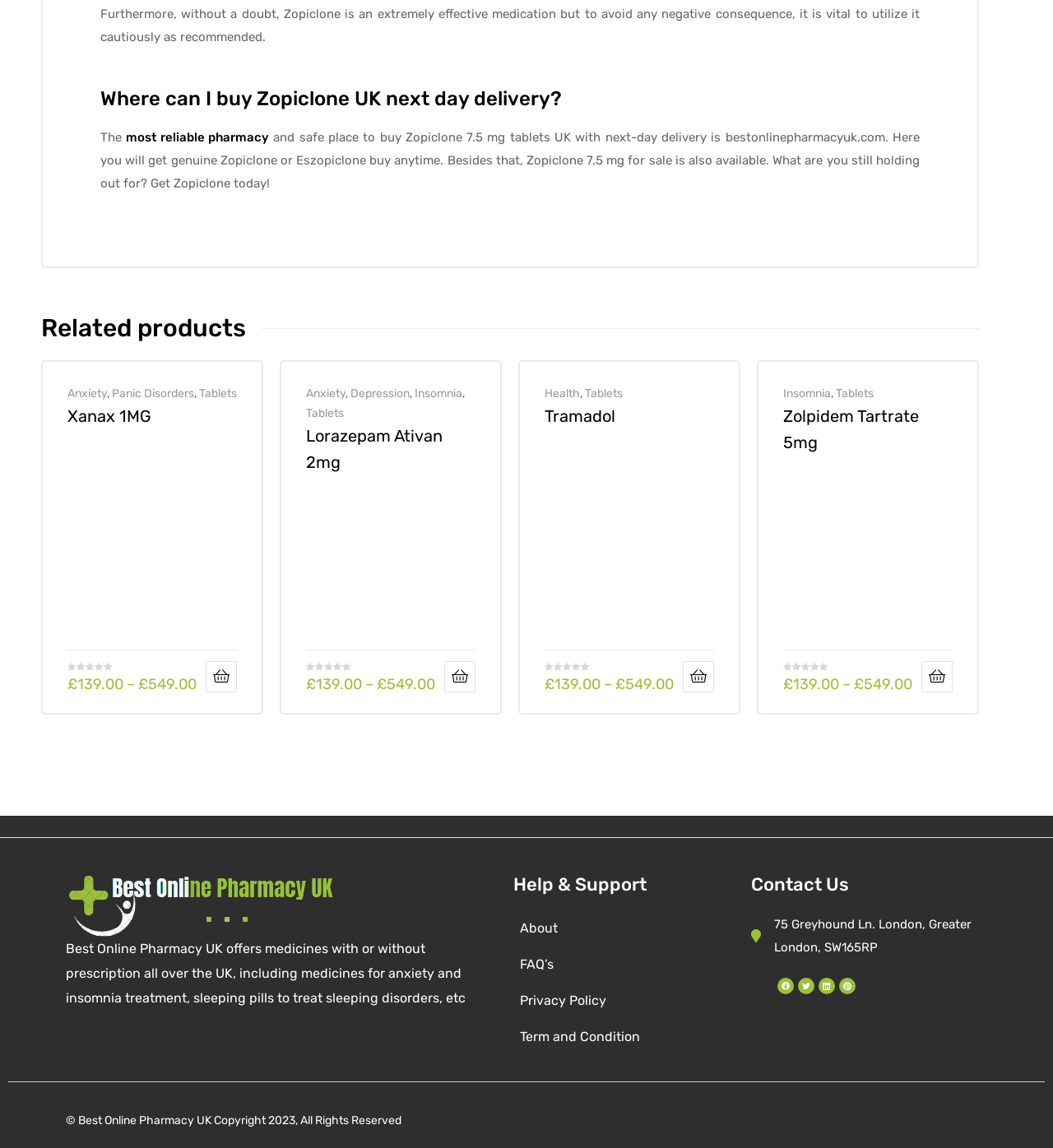Use a single word or phrase to answer the question:
What is the price range of the medications on this webpage?

£139.00 - £549.00